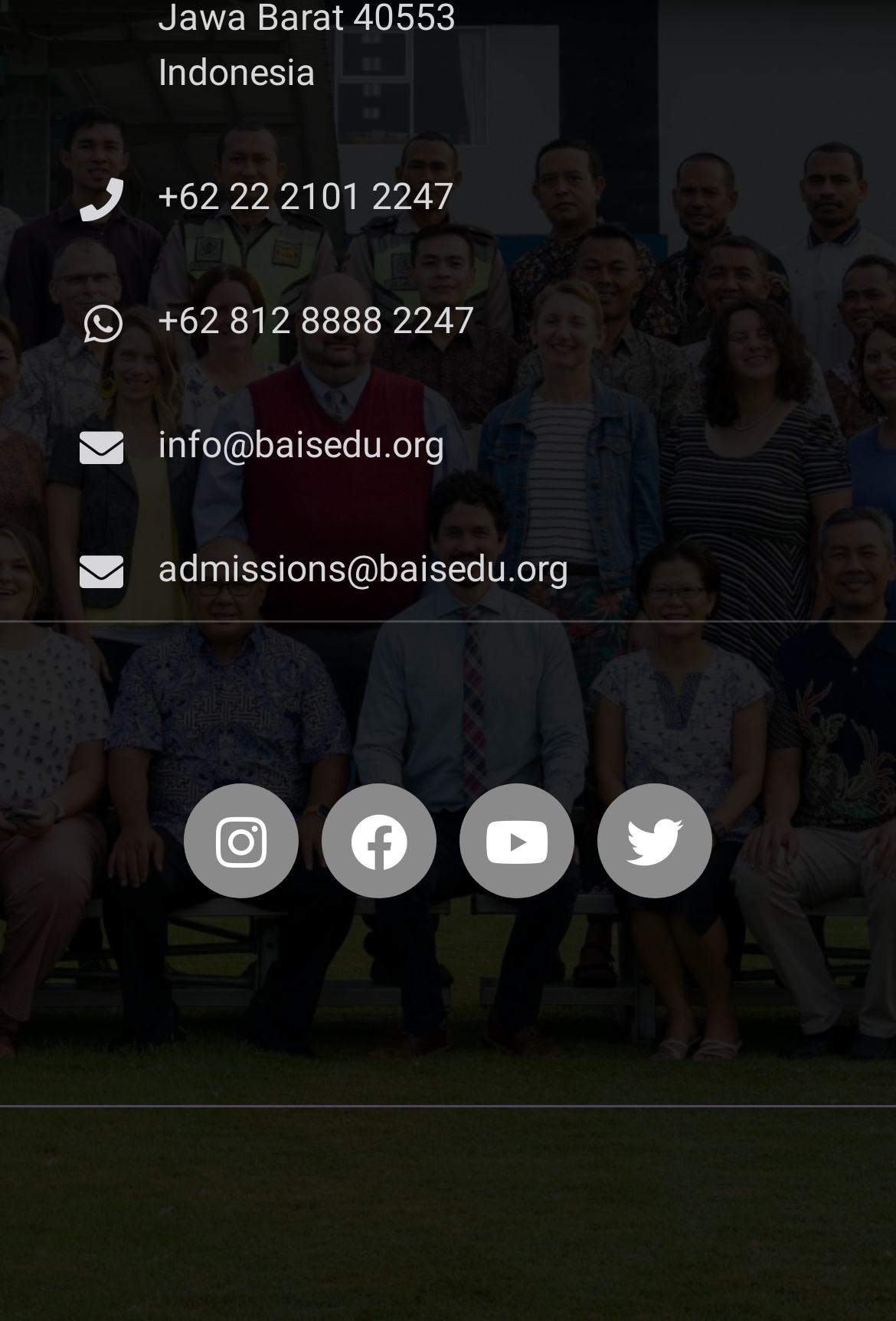Select the bounding box coordinates of the element I need to click to carry out the following instruction: "Visit Instagram".

[0.205, 0.593, 0.333, 0.68]